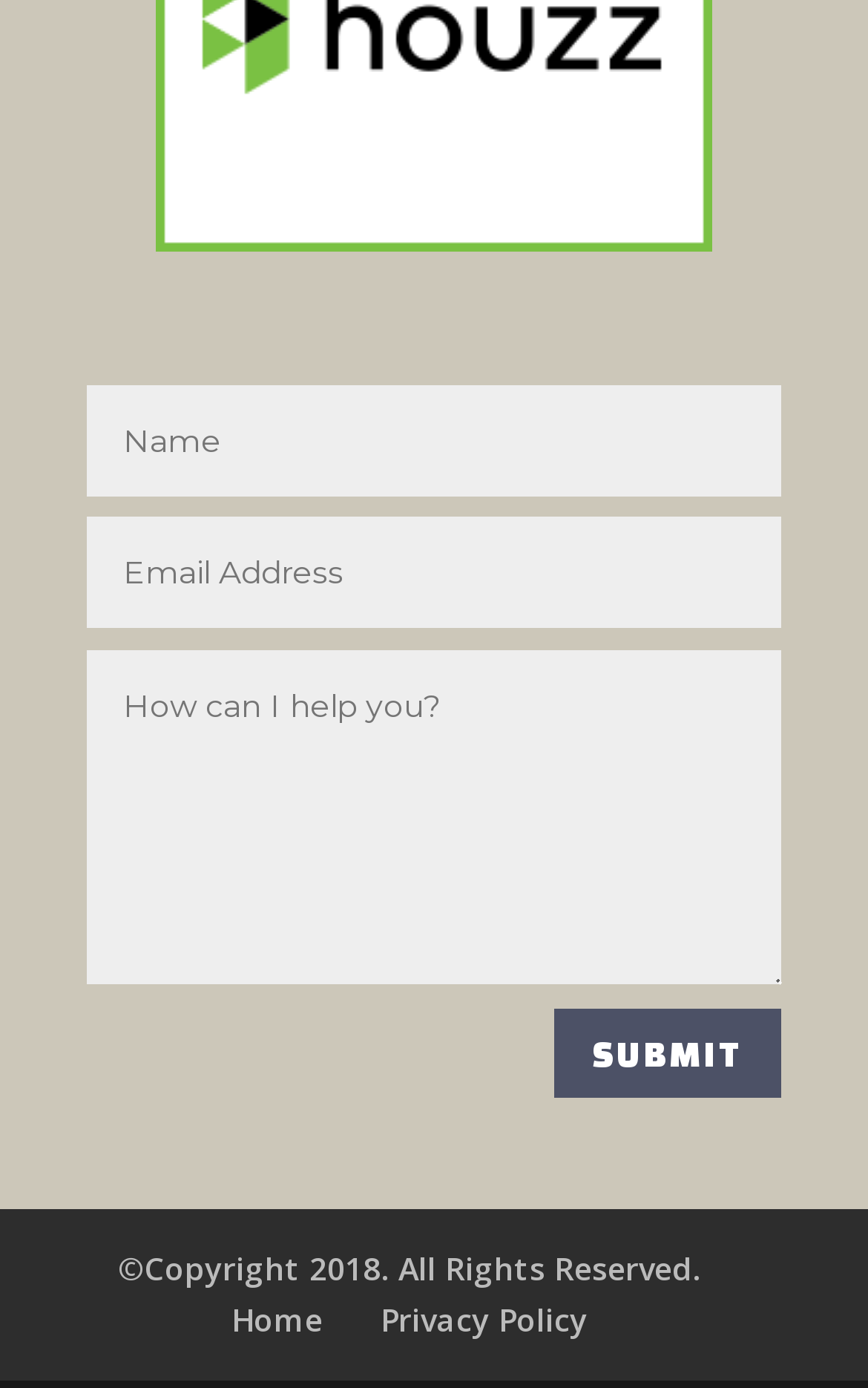What is the text on the button?
Use the screenshot to answer the question with a single word or phrase.

SUBMIT